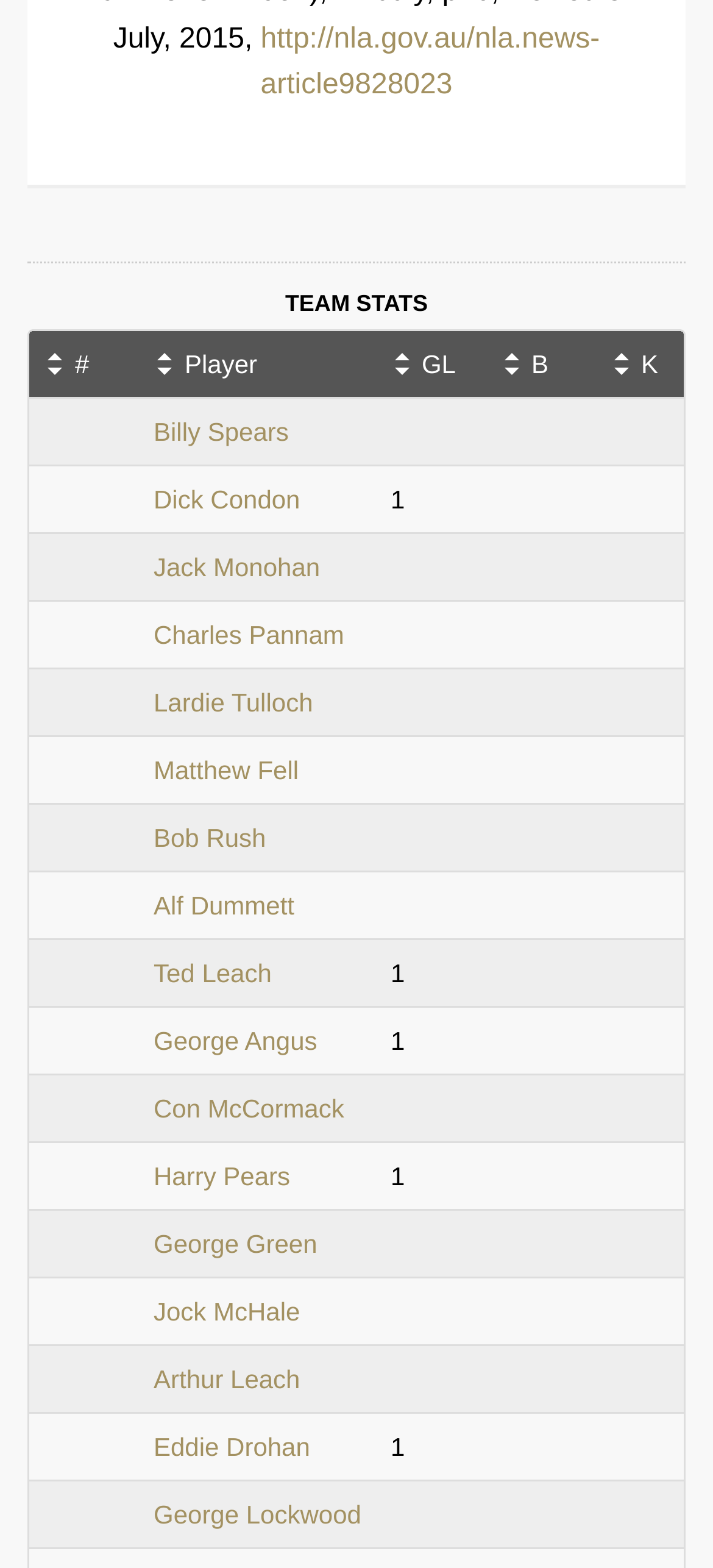Identify the bounding box coordinates for the region of the element that should be clicked to carry out the instruction: "View player stats for Lardie Tulloch". The bounding box coordinates should be four float numbers between 0 and 1, i.e., [left, top, right, bottom].

[0.195, 0.426, 0.527, 0.469]